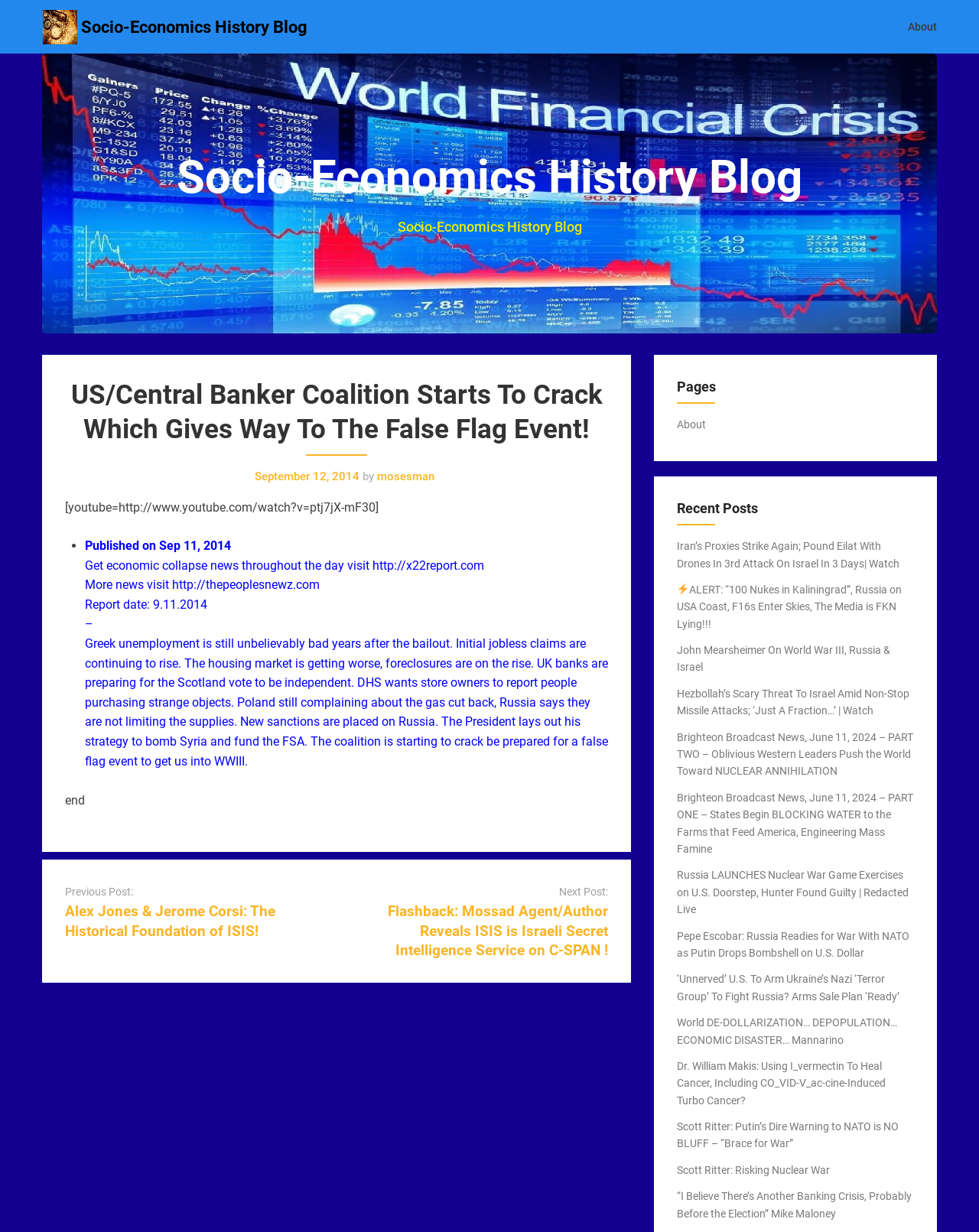What is the topic of the article?
Answer briefly with a single word or phrase based on the image.

US/Central Banker Coalition